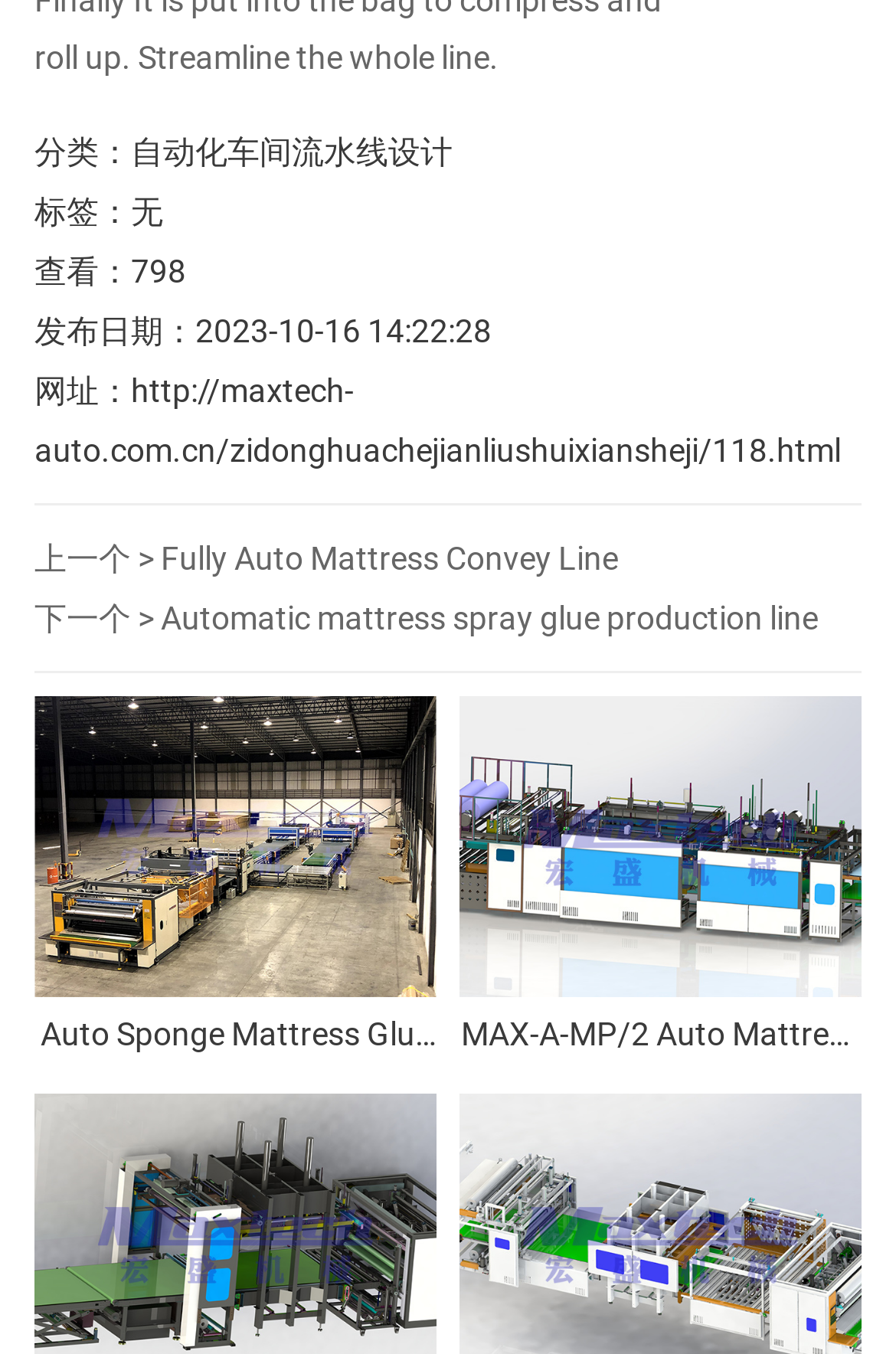What is the category of the current webpage? From the image, respond with a single word or brief phrase.

自动化车间流水线设计